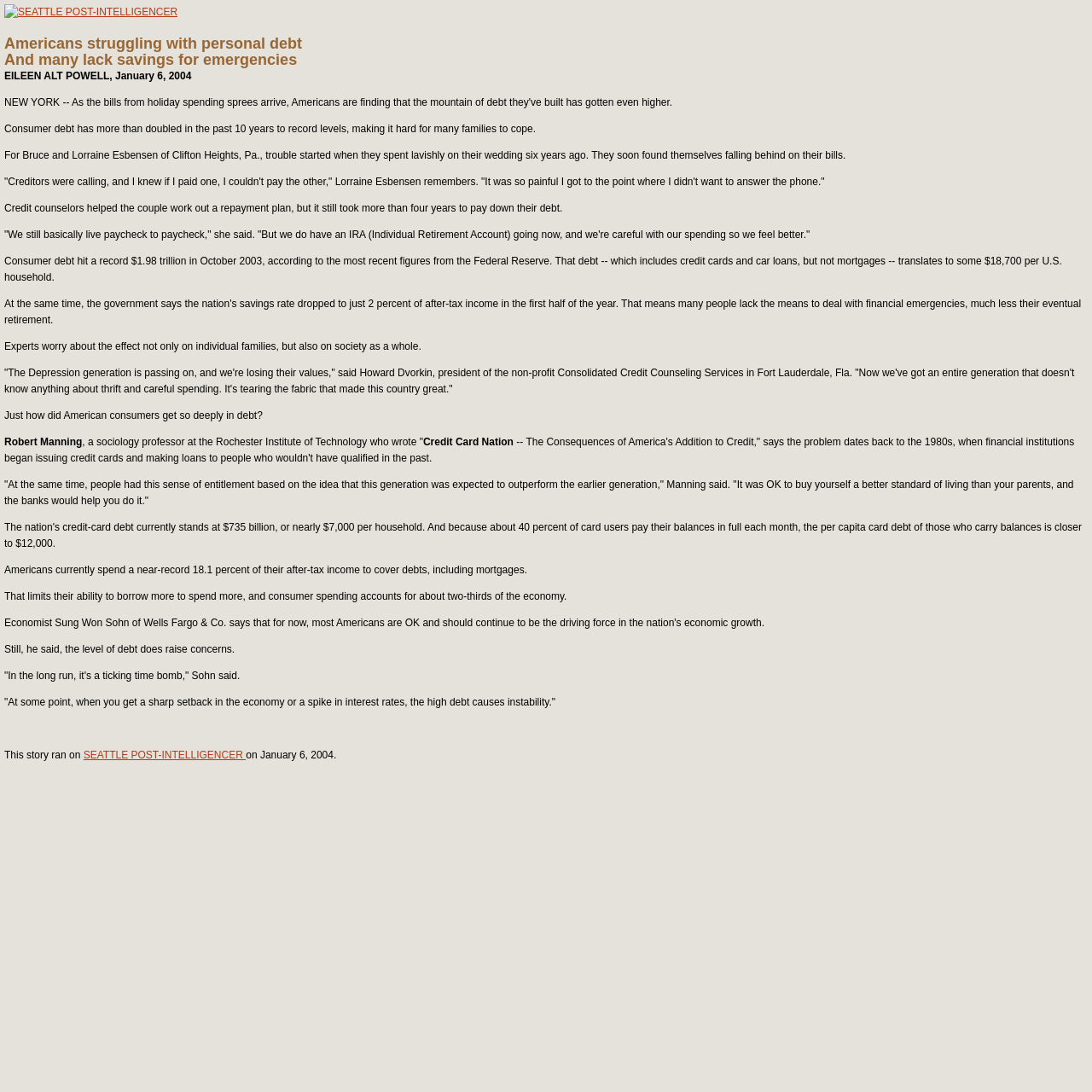Detail the features and information presented on the webpage.

The webpage is an article from the SEATTLE POST-INTELLIGENCER, dated January 6, 2004, with the title "Americans struggling with personal debt And many lack savings for emergencies". The article is divided into several sections, with a prominent image of the SEATTLE POST-INTELLIGENCER logo at the top left corner.

The main content of the article is a long, detailed text that discusses the issue of personal debt in America. The text is divided into multiple paragraphs, with headings and subheadings that break up the content. The article cites various experts and provides statistics to support its claims.

At the top of the page, there is a link to the SEATTLE POST-INTELLIGENCER website, and a small image of the logo. Below this, the title of the article is displayed prominently, followed by the author's name and the date of publication.

The main body of the article is a series of paragraphs that discuss the issue of personal debt, including the causes, consequences, and potential solutions. The text is dense and informative, with many quotes from experts and statistics to support the arguments.

Throughout the article, there are no other images or graphics, aside from the SEATTLE POST-INTELLIGENCER logo at the top. The layout is simple and easy to read, with clear headings and paragraphs that make it easy to follow the argument. Overall, the webpage is a well-structured and informative article that provides a detailed analysis of the issue of personal debt in America.